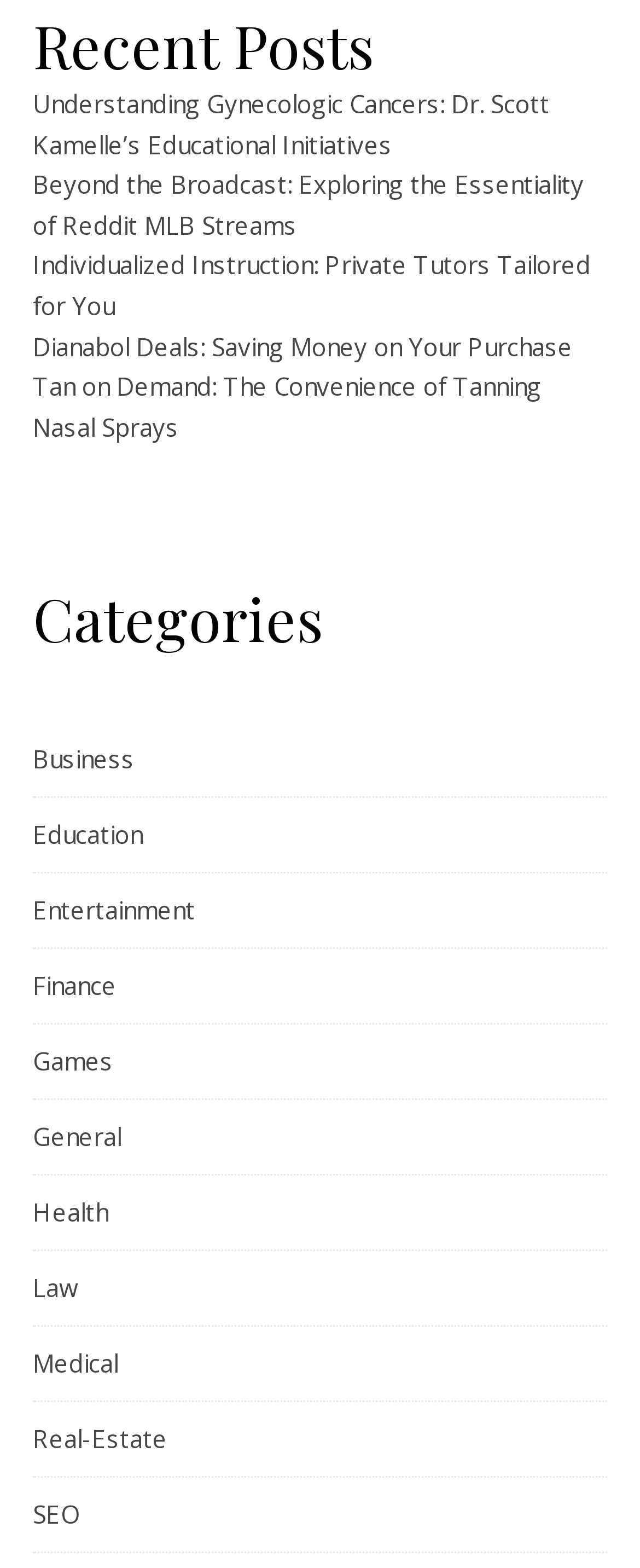Reply to the question with a single word or phrase:
What is the topic of the third recent post?

Private Tutors